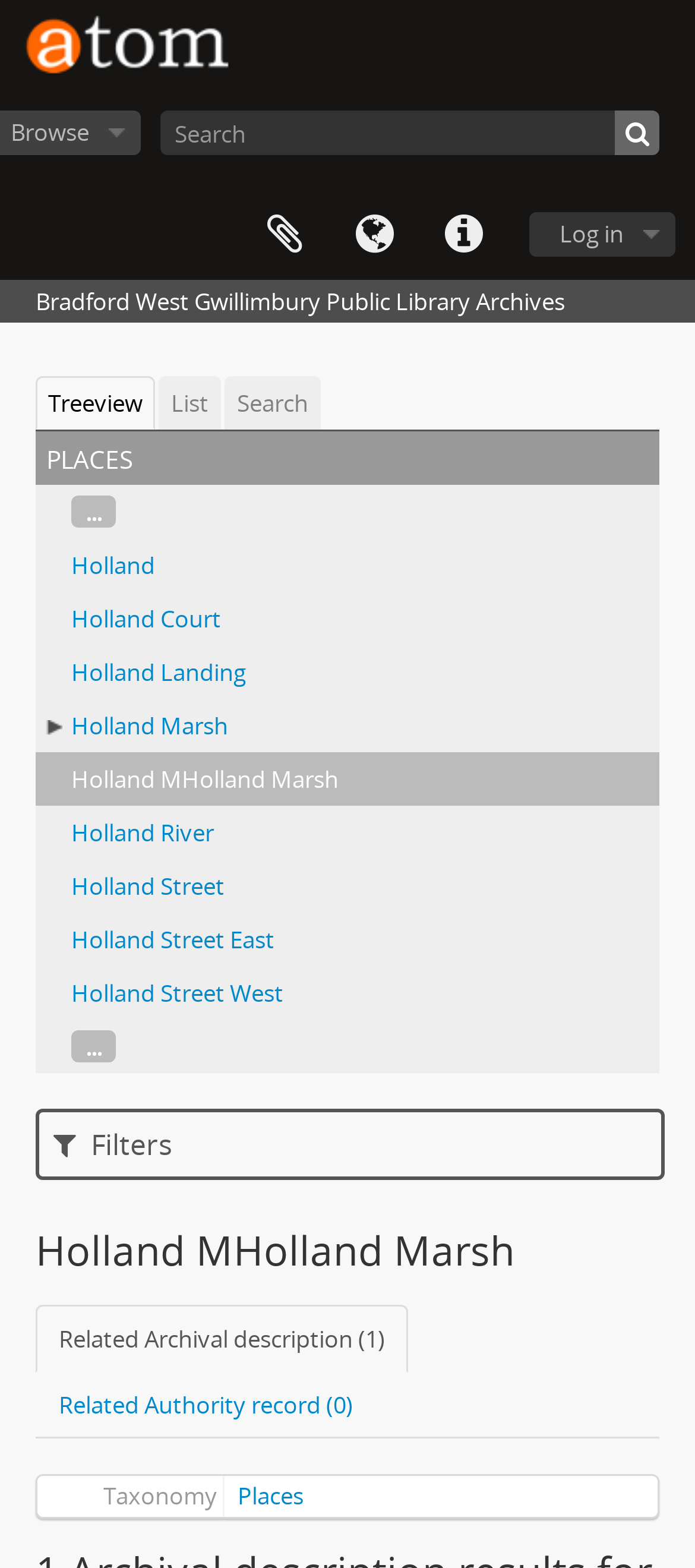Locate and extract the text of the main heading on the webpage.

Holland MHolland Marsh